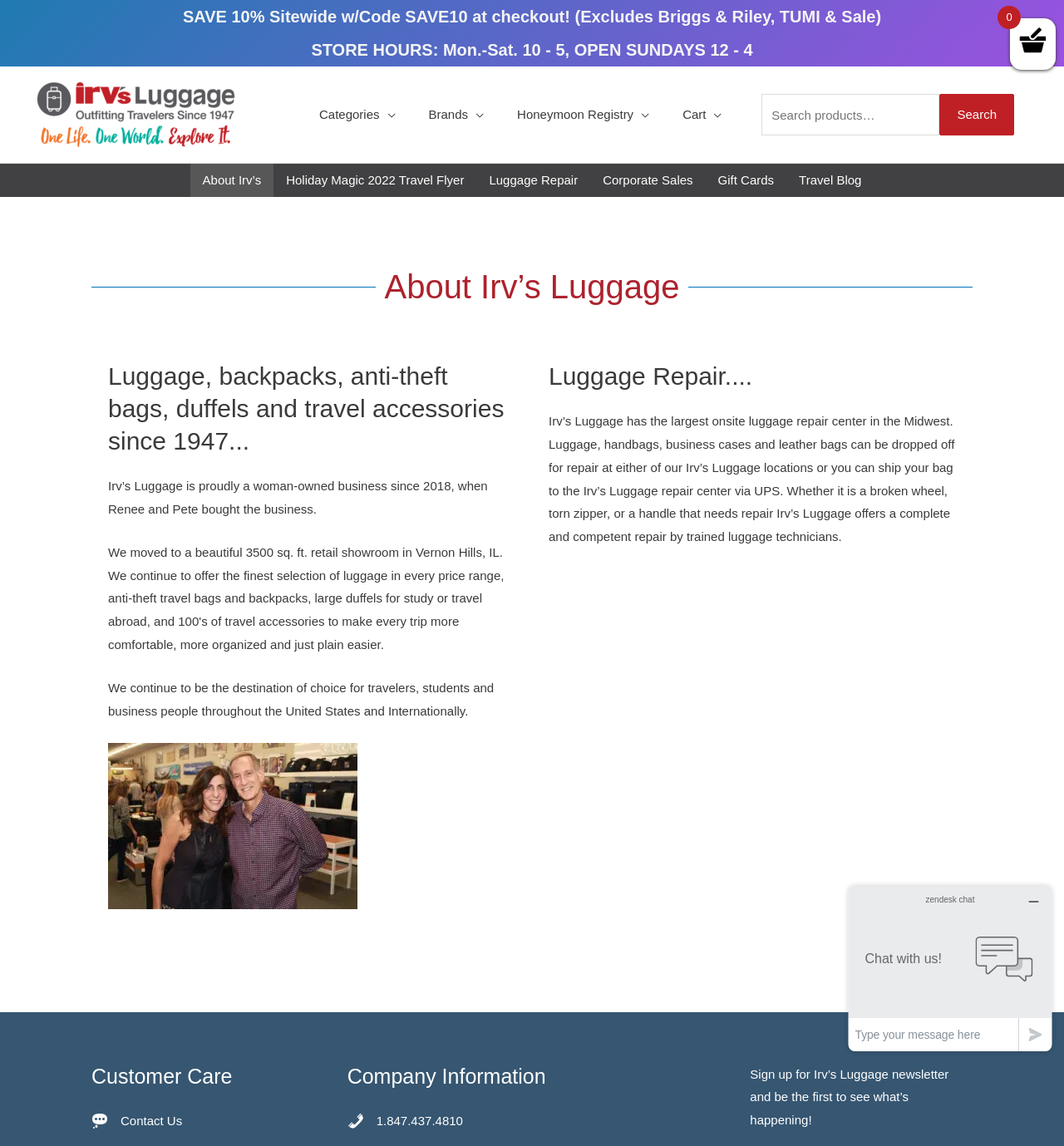What is the store's phone number?
Please answer the question as detailed as possible.

I found the phone number by looking at the 'Company Information' section, where it is listed as '1.847.437.4810'.